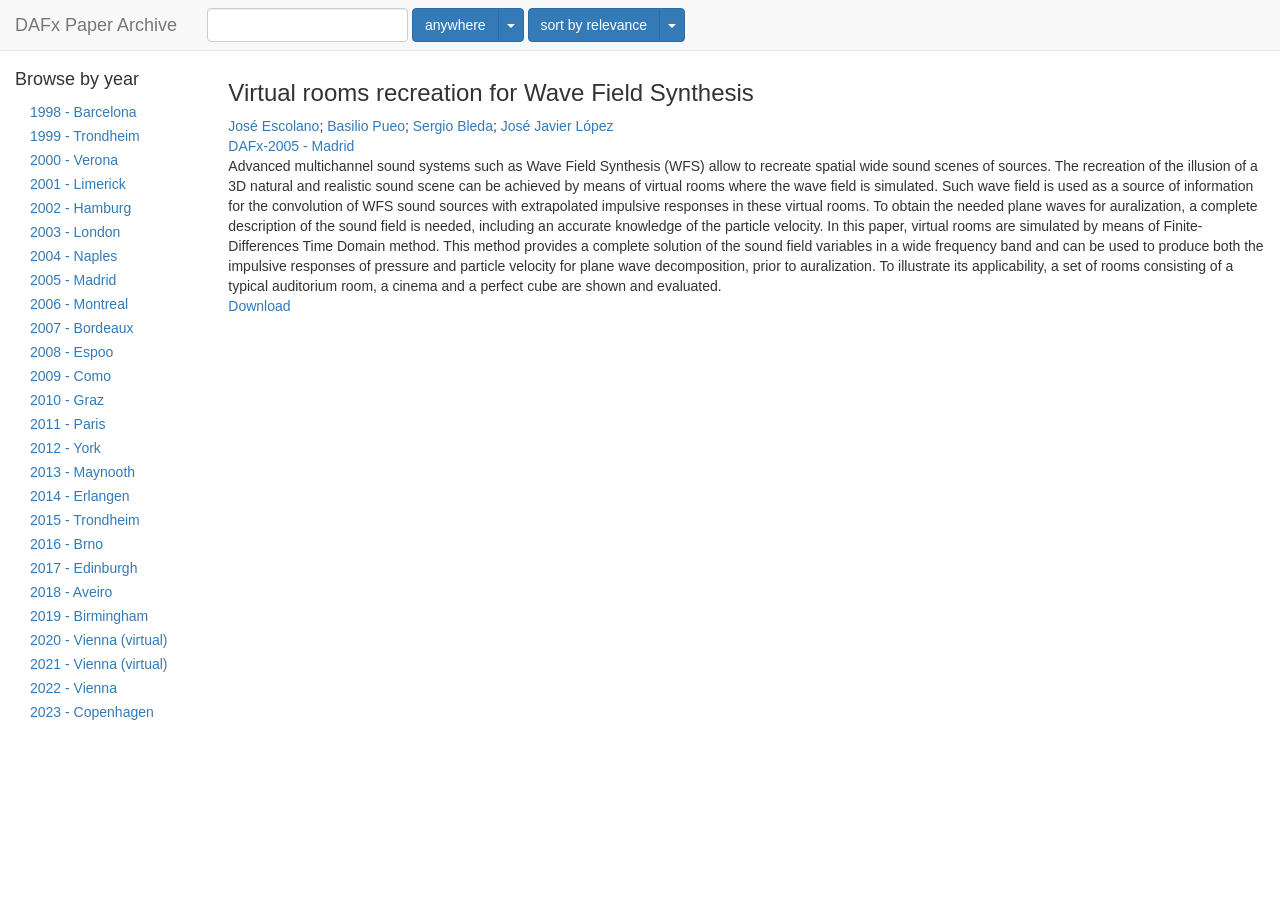Utilize the information from the image to answer the question in detail:
What can be downloaded from the webpage?

The webpage provides a link to download the paper, which is titled 'Virtual rooms recreation for Wave Field Synthesis', and the link is labeled as 'Download'.